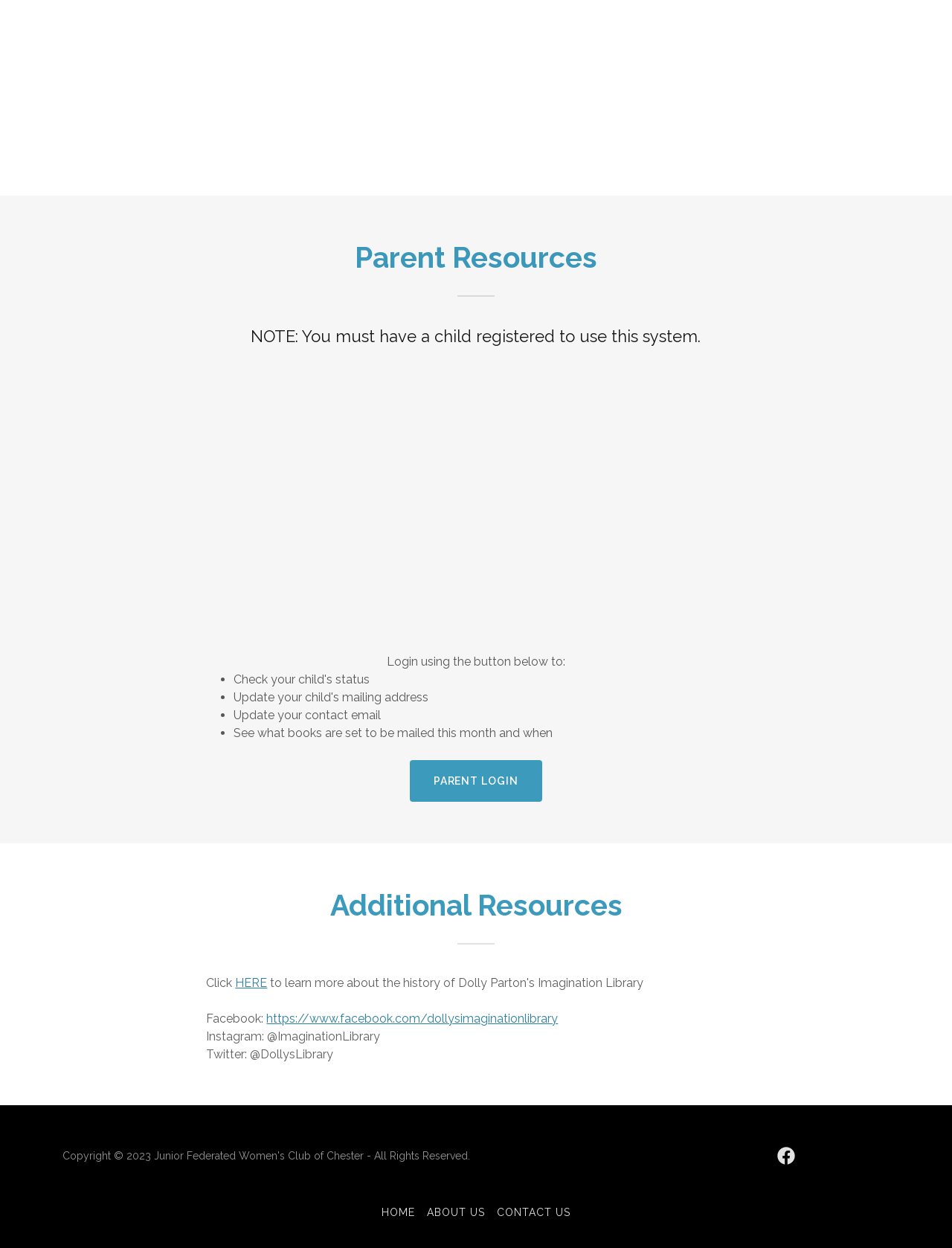Provide the bounding box coordinates of the UI element that matches the description: "About Us".

[0.442, 0.962, 0.516, 0.981]